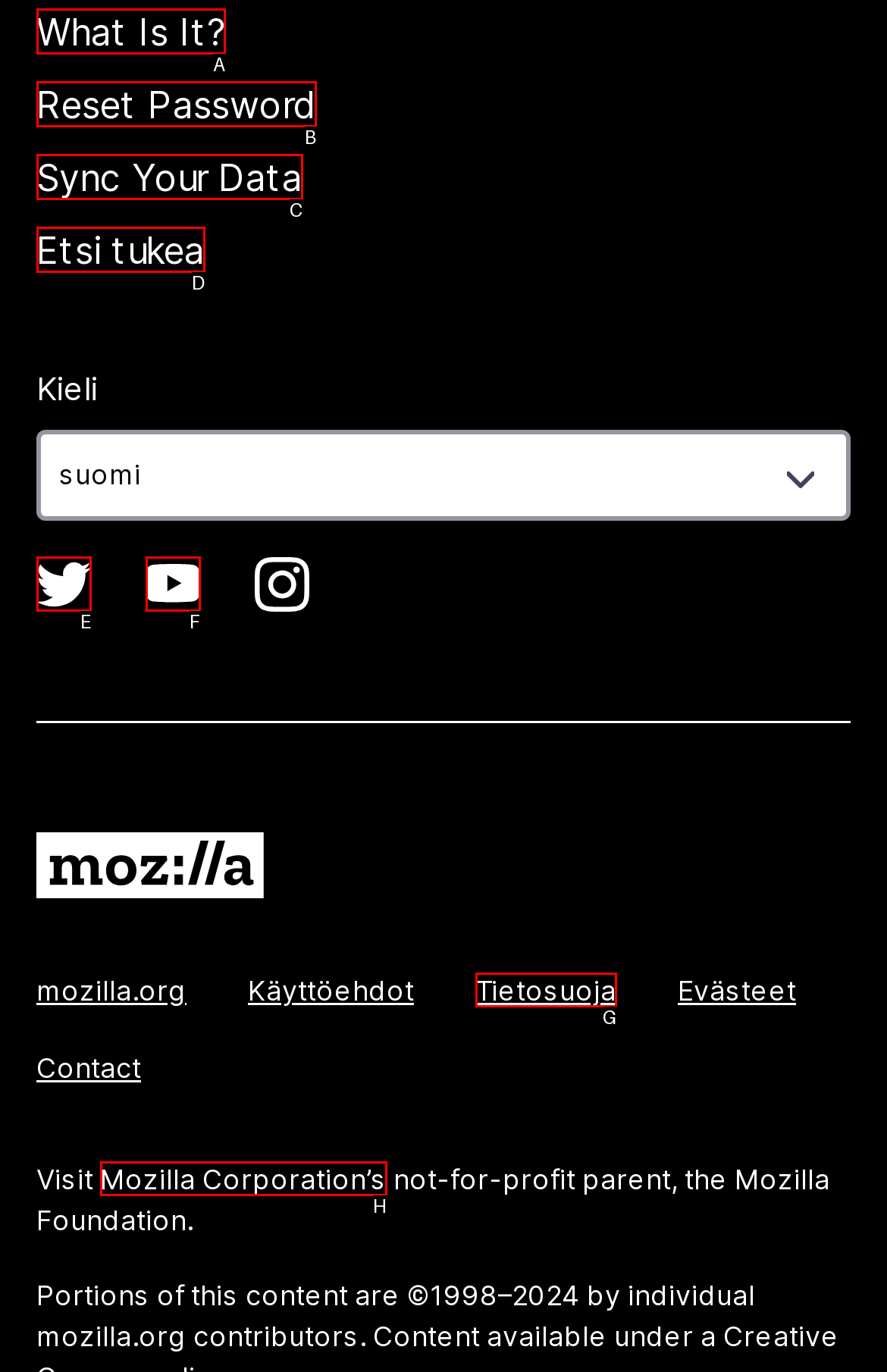Point out the HTML element that matches the following description: Reset Password
Answer with the letter from the provided choices.

B